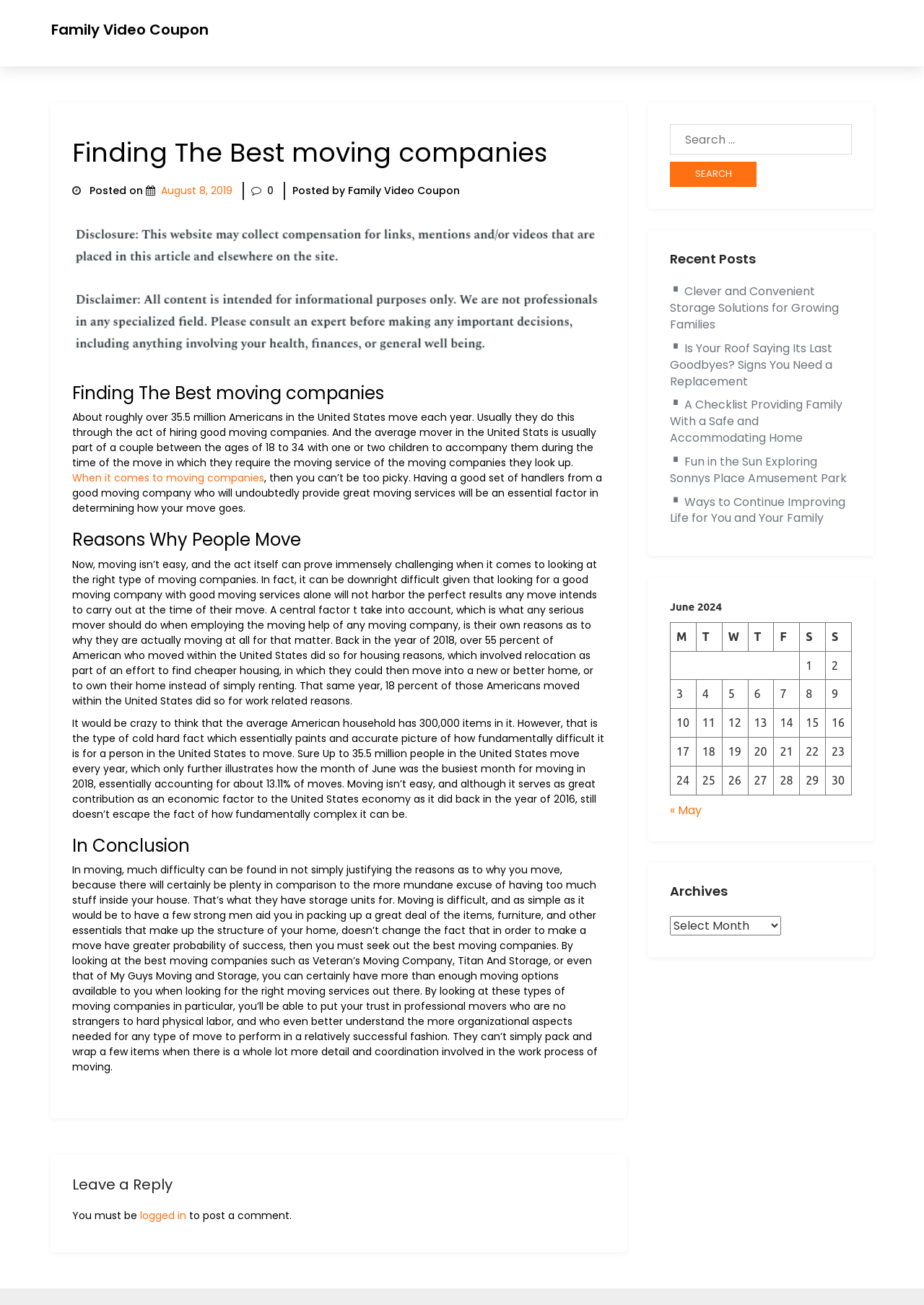Please determine the bounding box coordinates of the element's region to click in order to carry out the following instruction: "View the calendar for June 2024". The coordinates should be four float numbers between 0 and 1, i.e., [left, top, right, bottom].

[0.725, 0.459, 0.922, 0.609]